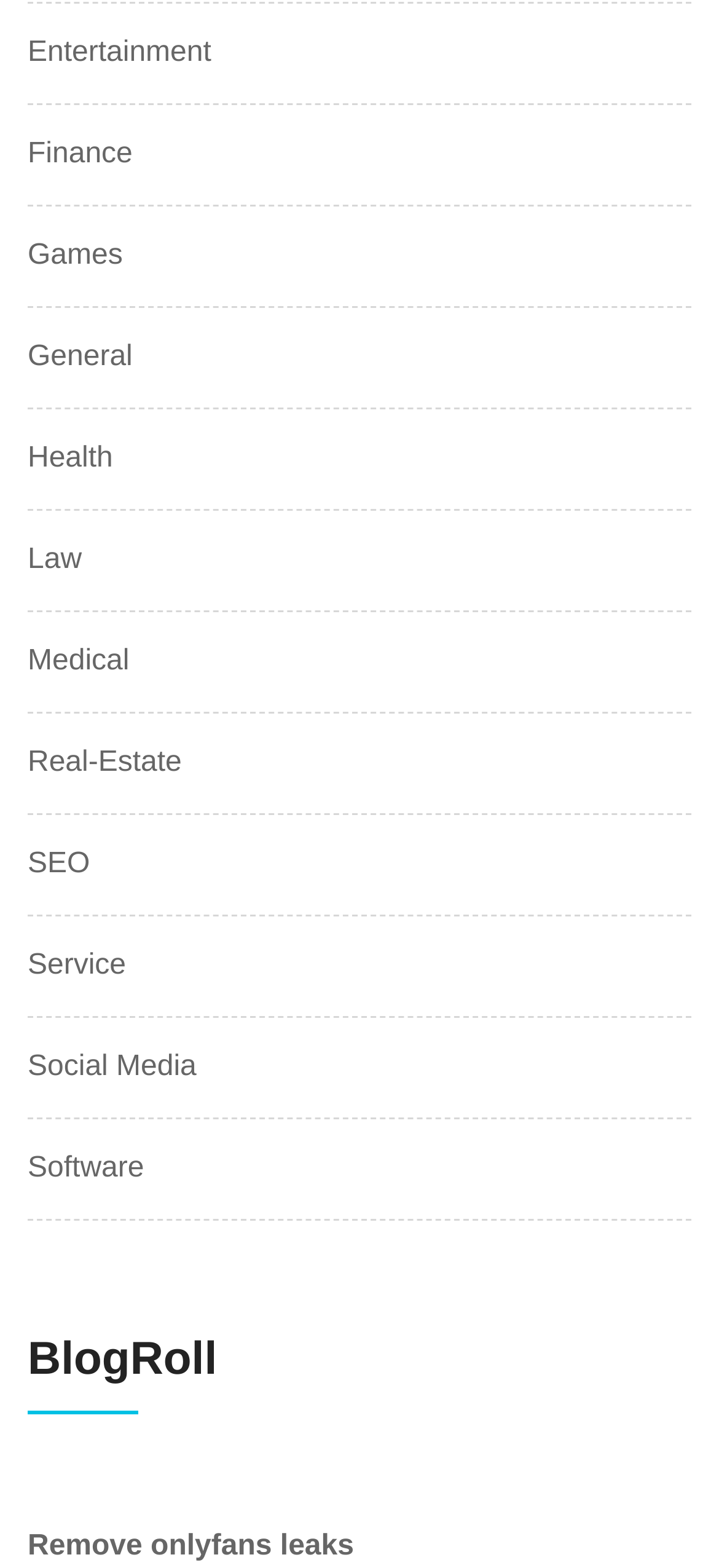Identify the bounding box coordinates of the area you need to click to perform the following instruction: "Click on Entertainment".

[0.038, 0.019, 0.294, 0.048]